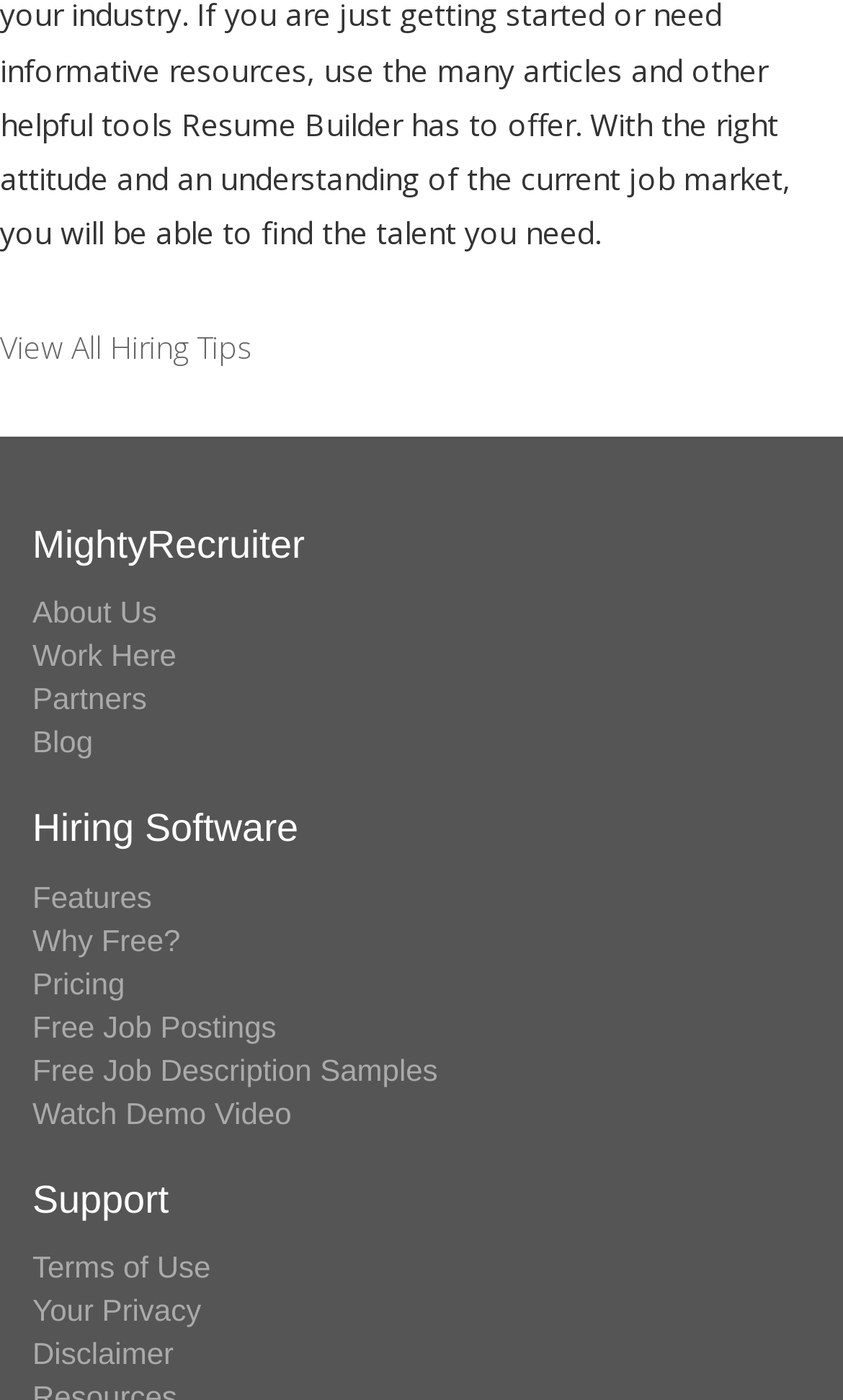Identify the bounding box coordinates necessary to click and complete the given instruction: "Explore hiring software features".

[0.038, 0.628, 0.18, 0.653]